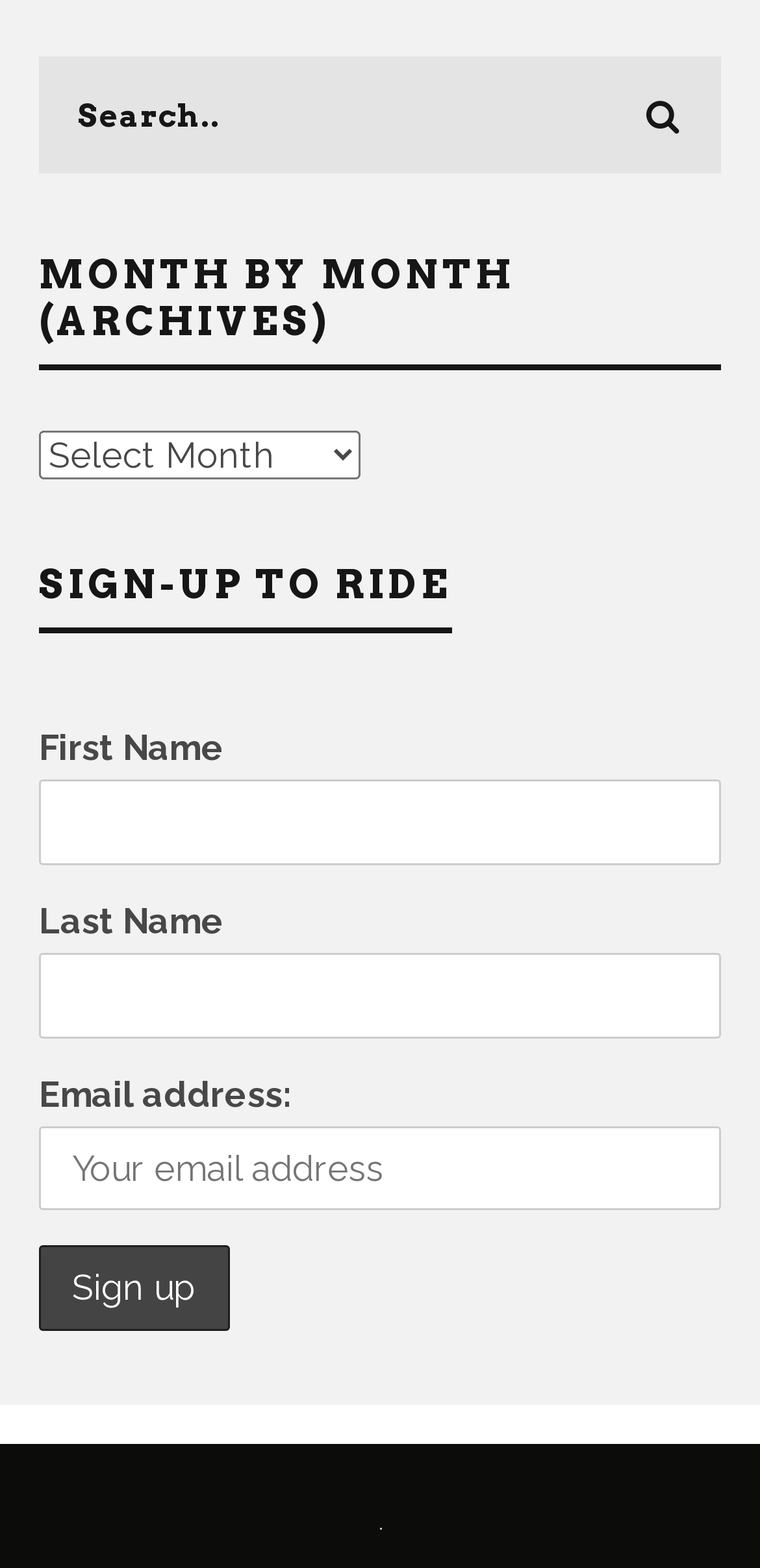What is the logo positioned at the bottom of the page?
Please provide a comprehensive and detailed answer to the question.

The logo is an image element located at the bottom of the page, as indicated by its bounding box coordinates. It is likely the logo of the website or organization.